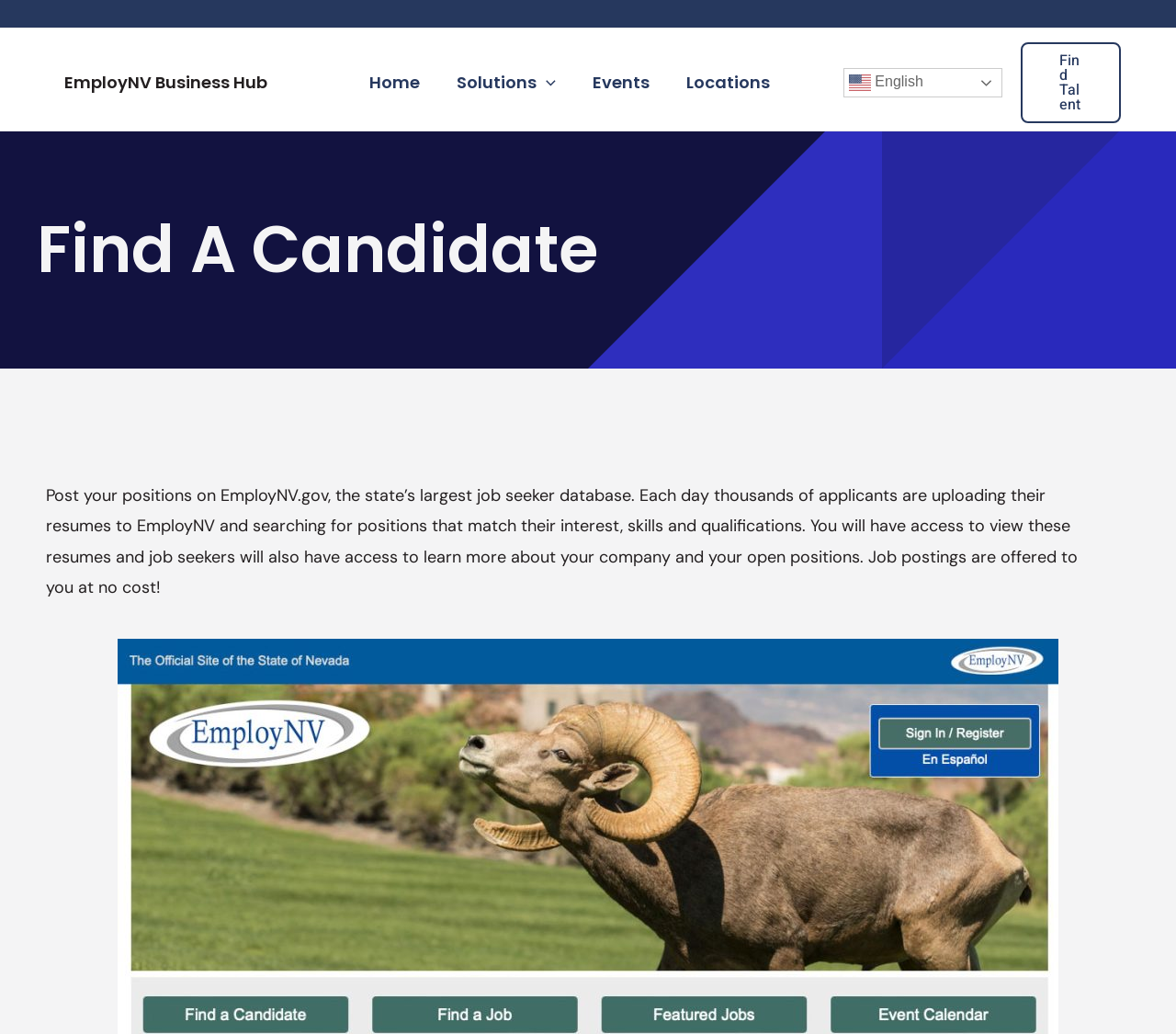Is posting job positions on this website free?
Please ensure your answer to the question is detailed and covers all necessary aspects.

The webpage content states that 'Job postings are offered to you at no cost!', indicating that posting job positions on this website is free.